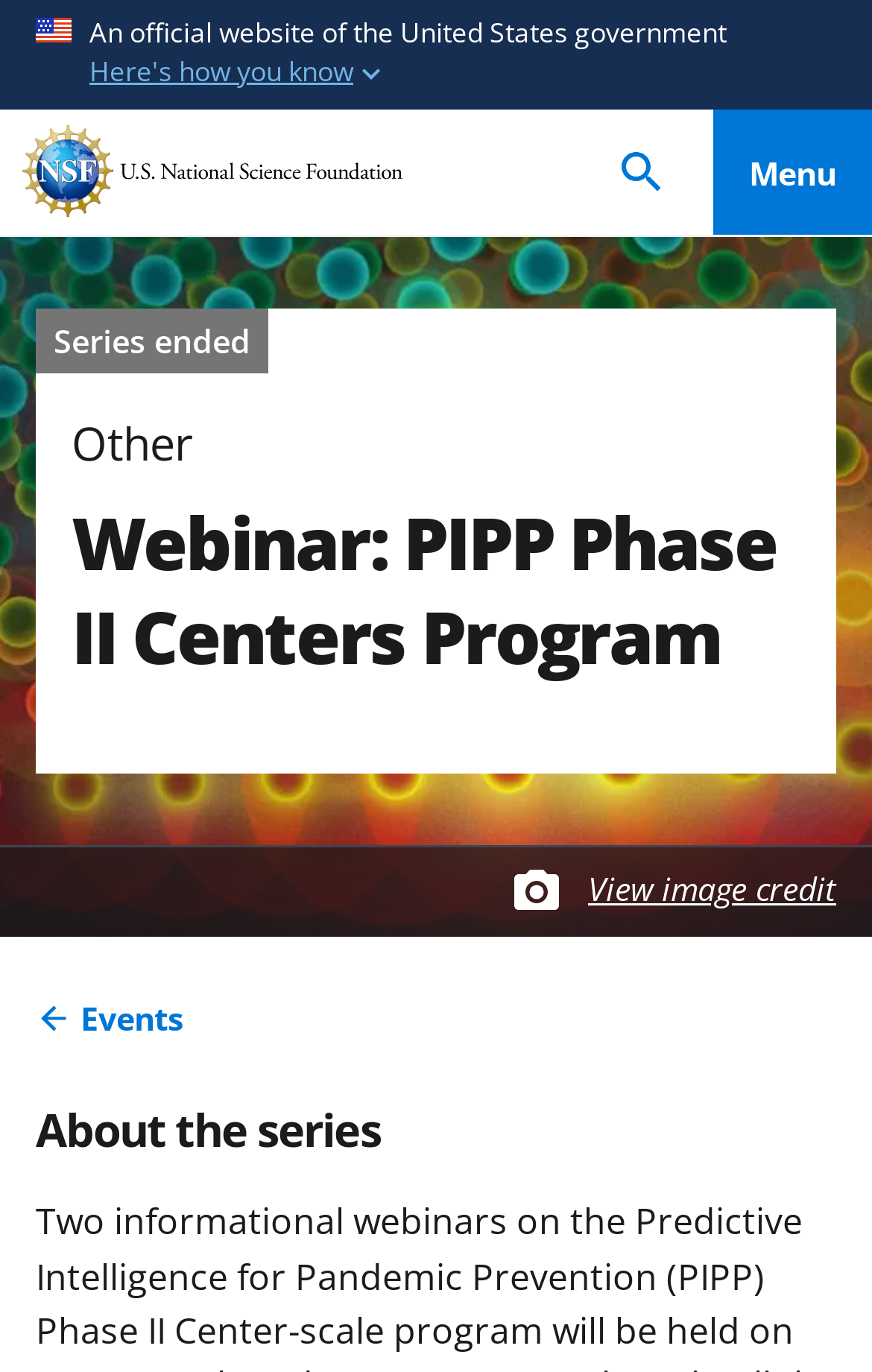What is the current status of the series?
Using the details shown in the screenshot, provide a comprehensive answer to the question.

I determined the answer by reading the text 'Series ended' which indicates that the series is no longer active.